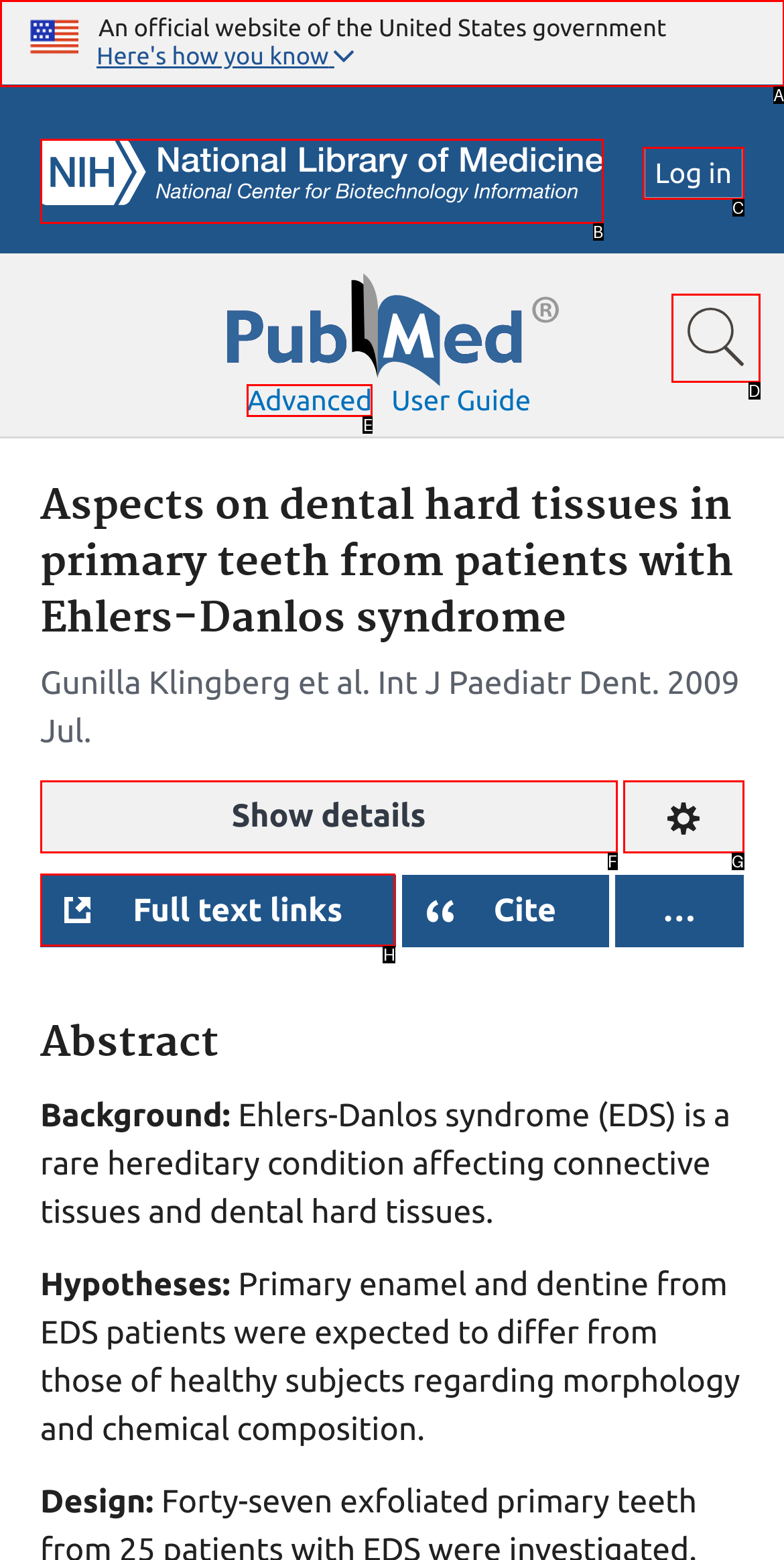From the given choices, identify the element that matches: Full text links
Answer with the letter of the selected option.

H